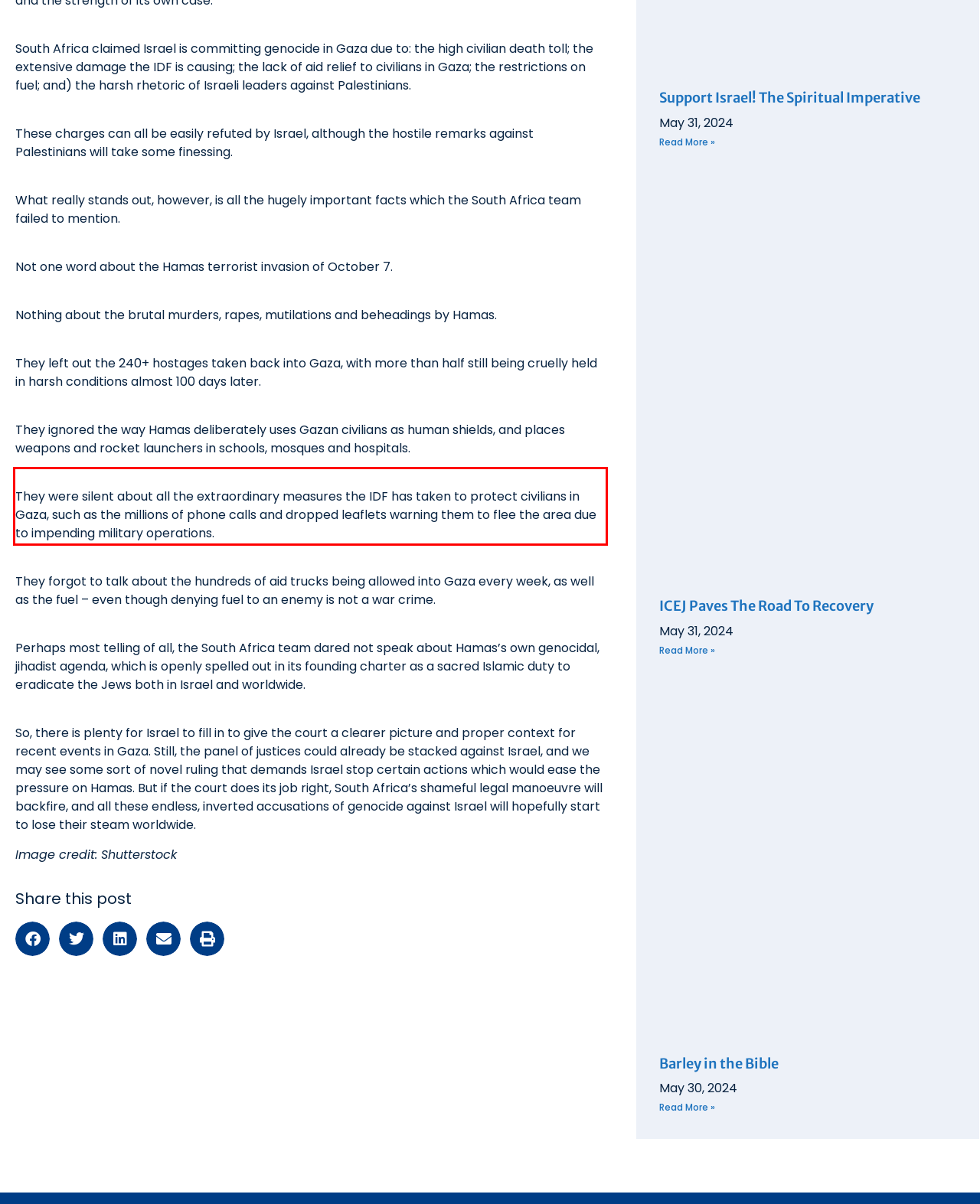Please identify and extract the text content from the UI element encased in a red bounding box on the provided webpage screenshot.

They were silent about all the extraordinary measures the IDF has taken to protect civilians in Gaza, such as the millions of phone calls and dropped leaflets warning them to flee the area due to impending military operations.